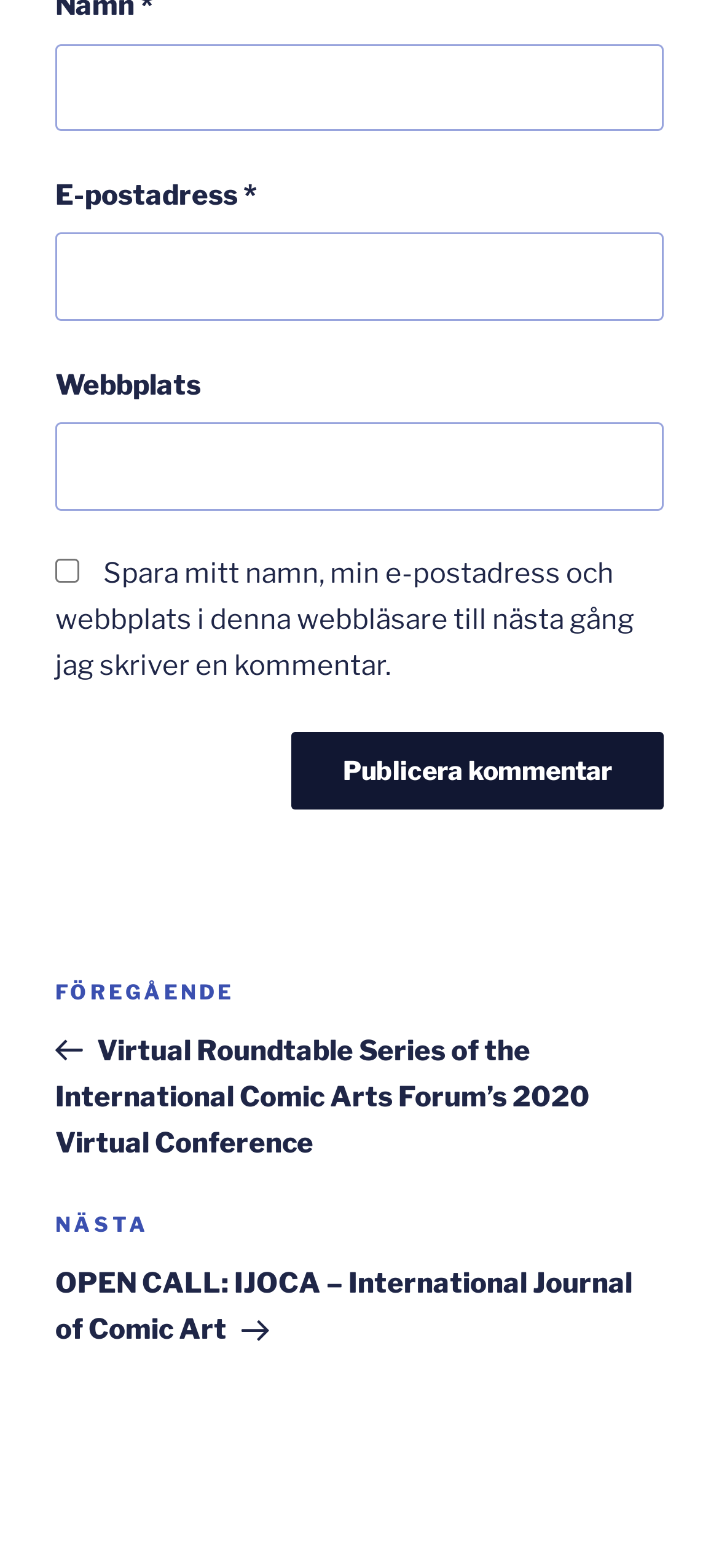Reply to the question with a brief word or phrase: What is the purpose of the checkbox?

Save name, email, and website